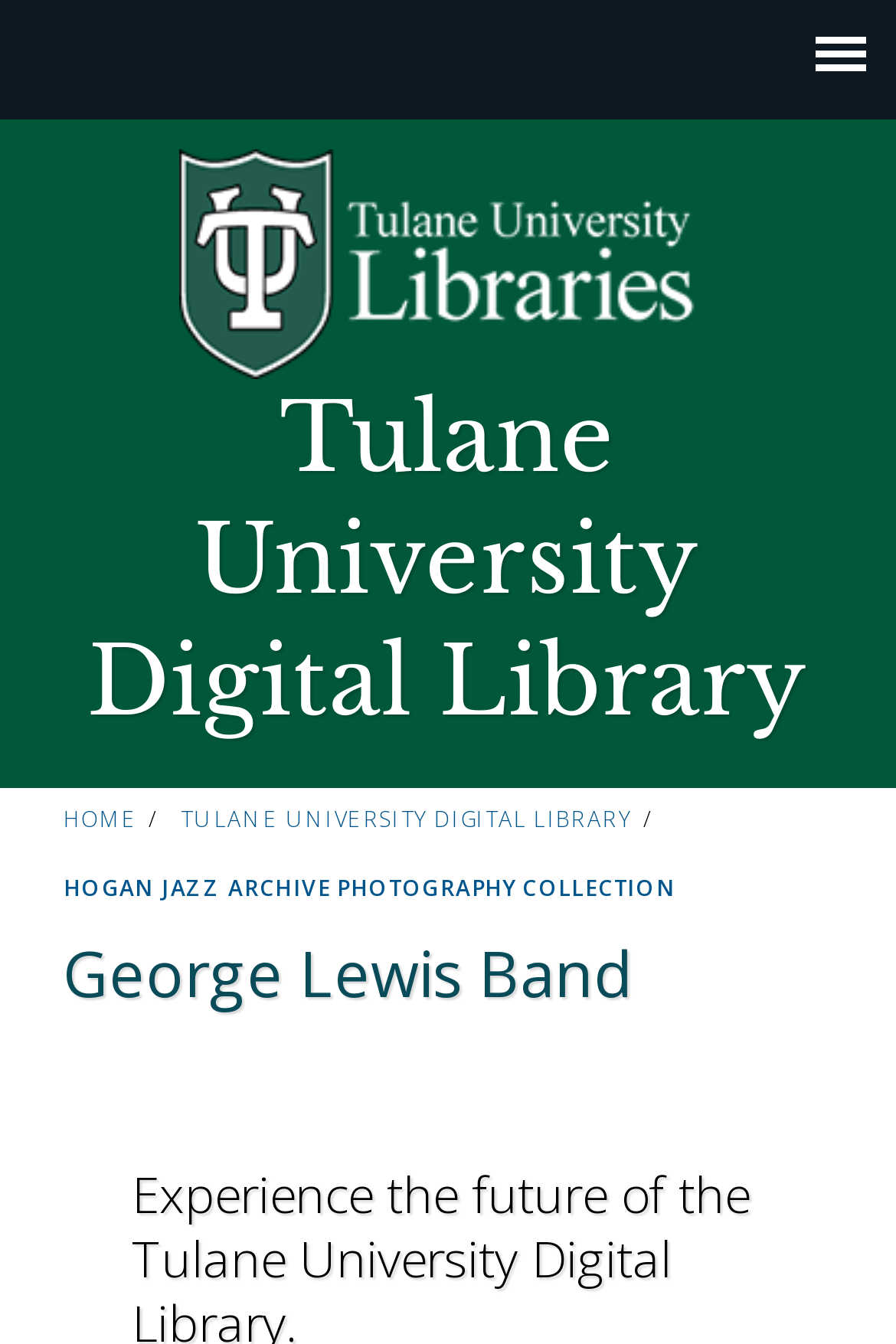How many images are there on the page?
Provide a detailed answer to the question, using the image to inform your response.

I found one image element with the text 'Home' which suggests that there is only one image on the page.